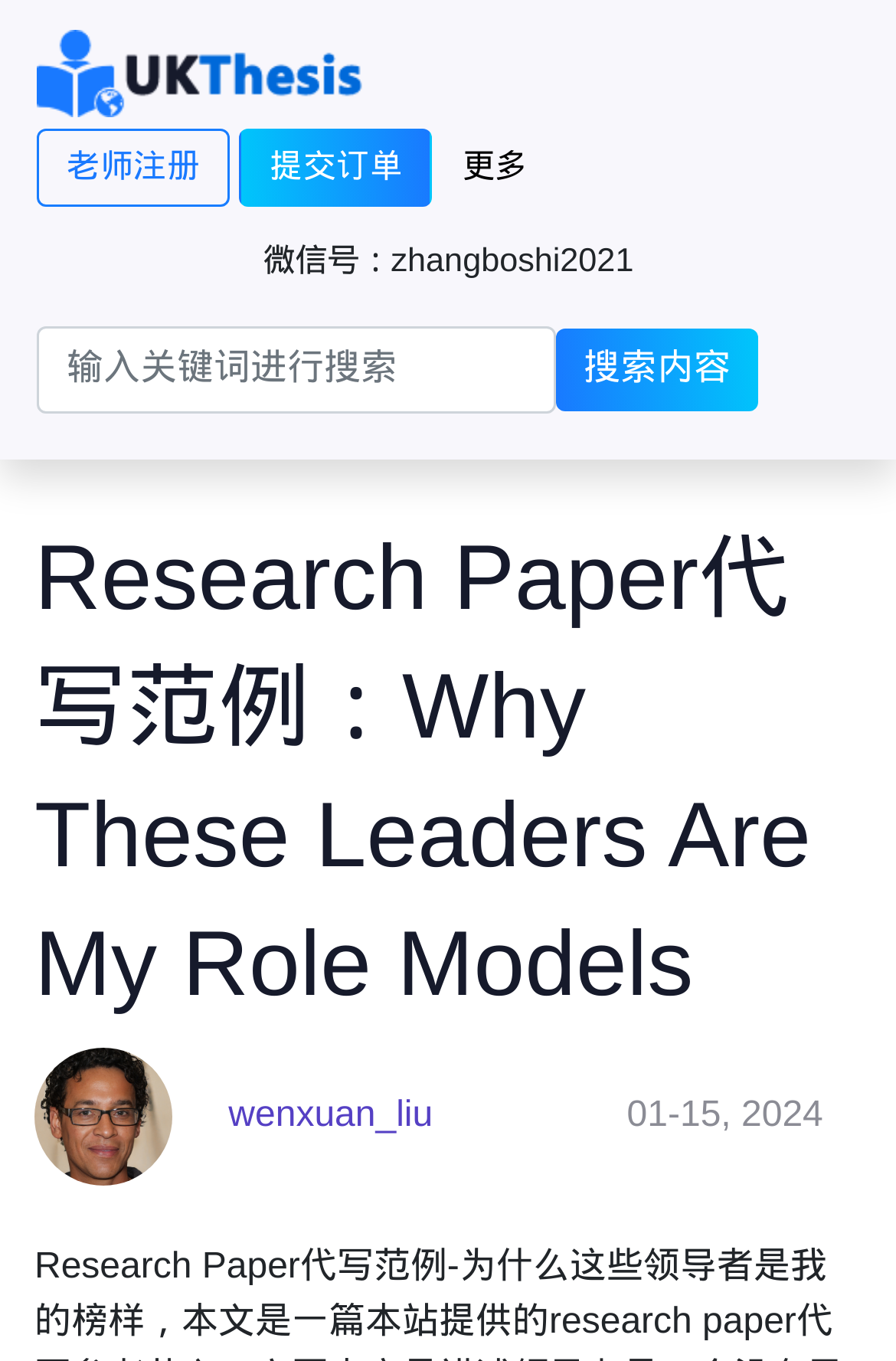Please extract the webpage's main title and generate its text content.

Research Paper代写范例：Why These Leaders Are My Role Models